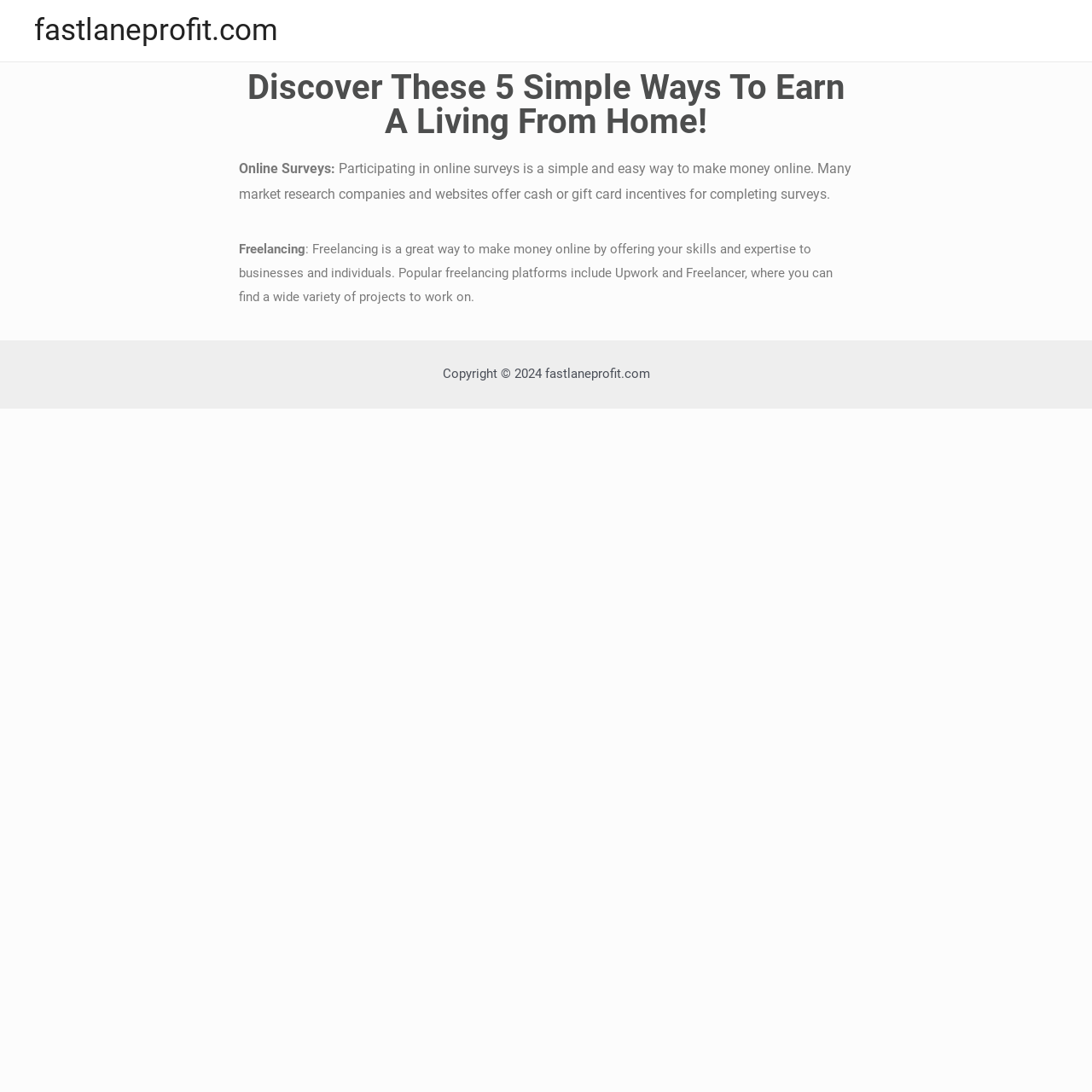Determine the main heading text of the webpage.

Discover These 5 Simple Ways To Earn A Living From Home!